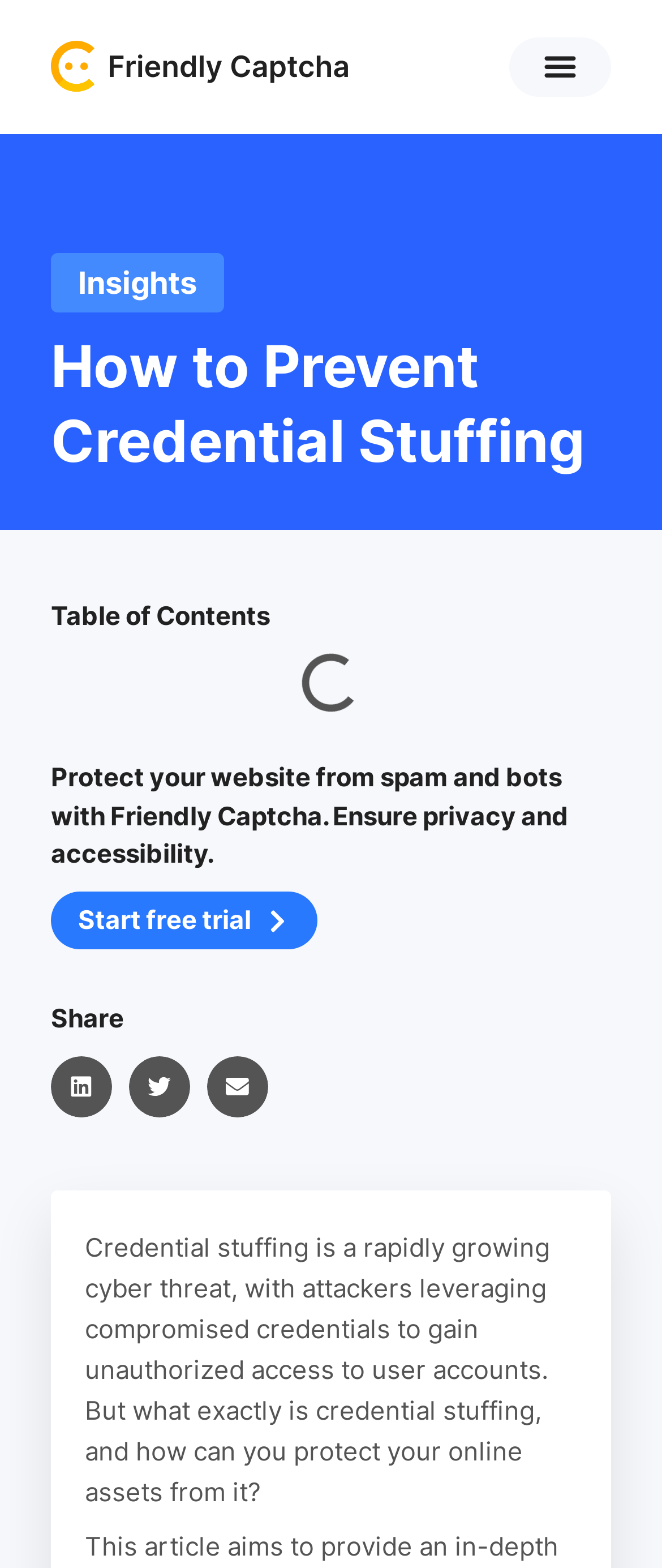Bounding box coordinates are specified in the format (top-left x, top-left y, bottom-right x, bottom-right y). All values are floating point numbers bounded between 0 and 1. Please provide the bounding box coordinate of the region this sentence describes: Insights

[0.118, 0.168, 0.297, 0.191]